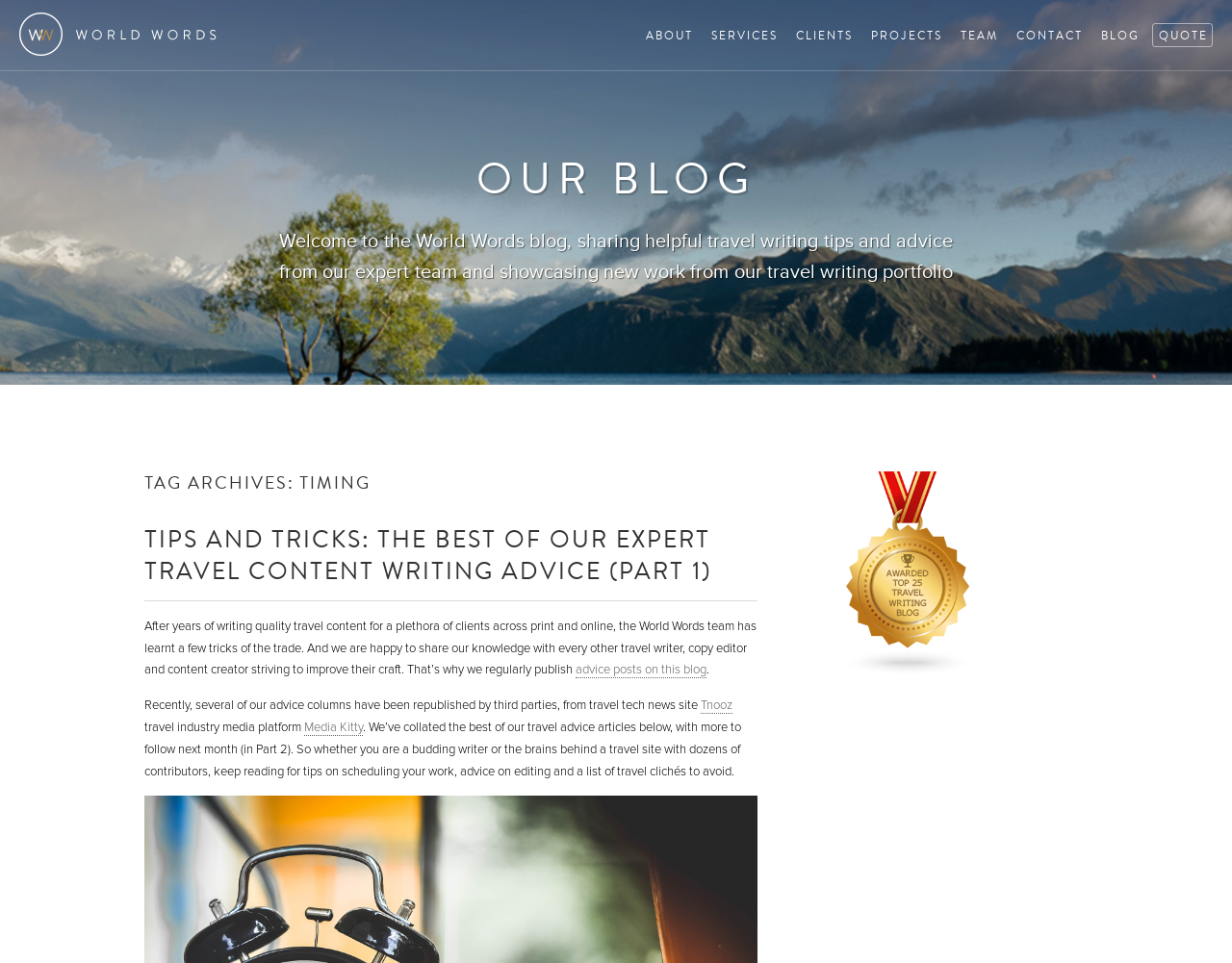Please identify the bounding box coordinates of where to click in order to follow the instruction: "view projects".

[0.702, 0.025, 0.768, 0.048]